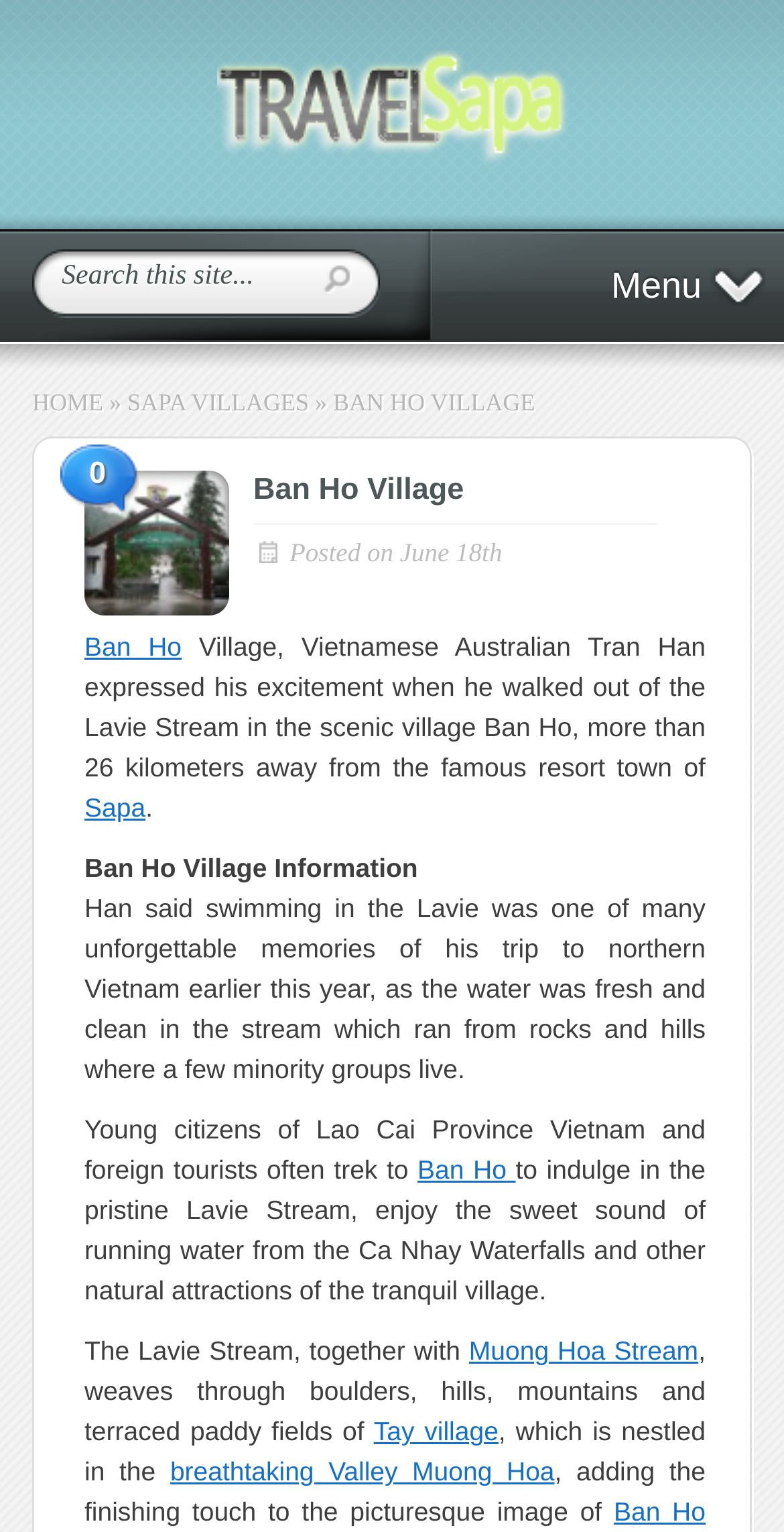Find the bounding box coordinates of the element's region that should be clicked in order to follow the given instruction: "Submit a query". The coordinates should consist of four float numbers between 0 and 1, i.e., [left, top, right, bottom].

[0.414, 0.168, 0.45, 0.187]